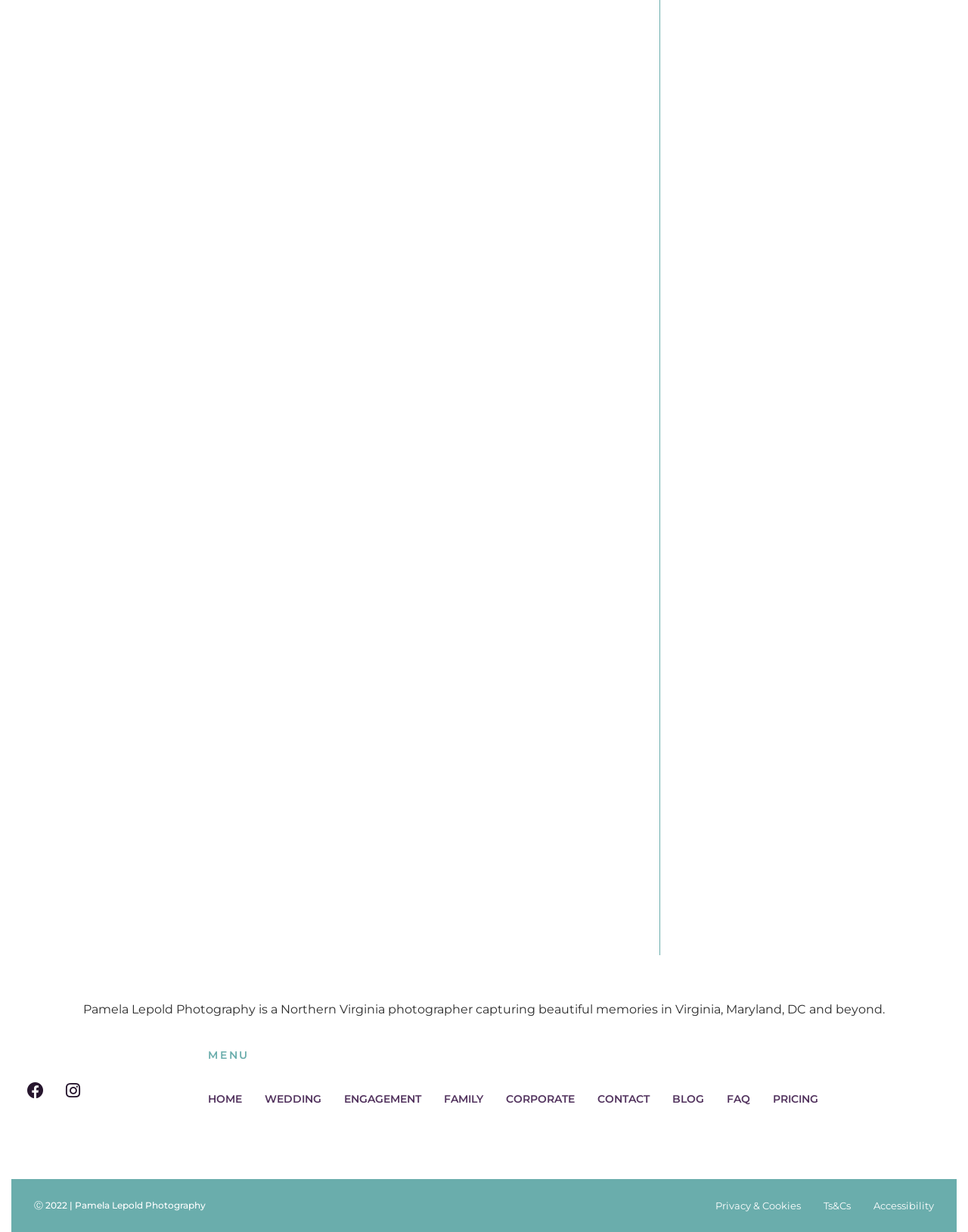Provide a single word or phrase to answer the given question: 
What type of photography does Lepold Photography specialize in?

Wedding, Engagement, Family, Corporate